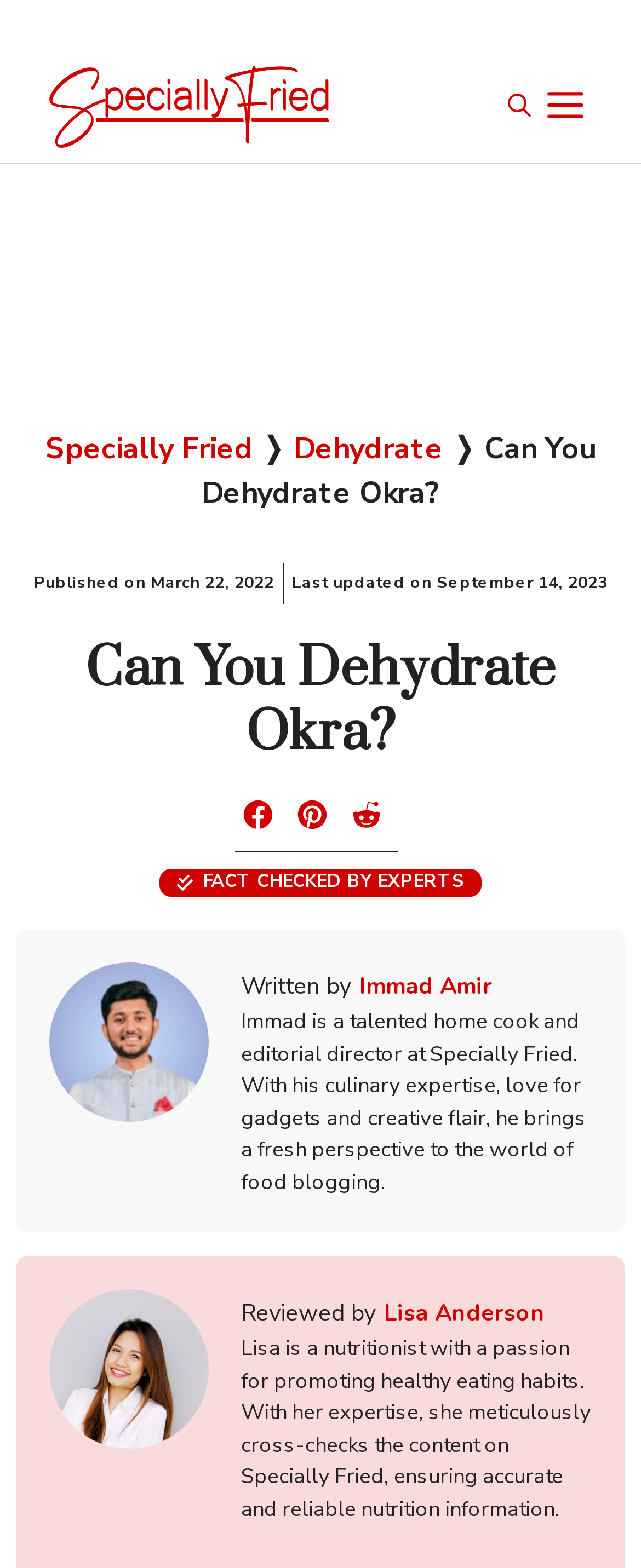Your task is to find and give the main heading text of the webpage.

Can You Dehydrate Okra?